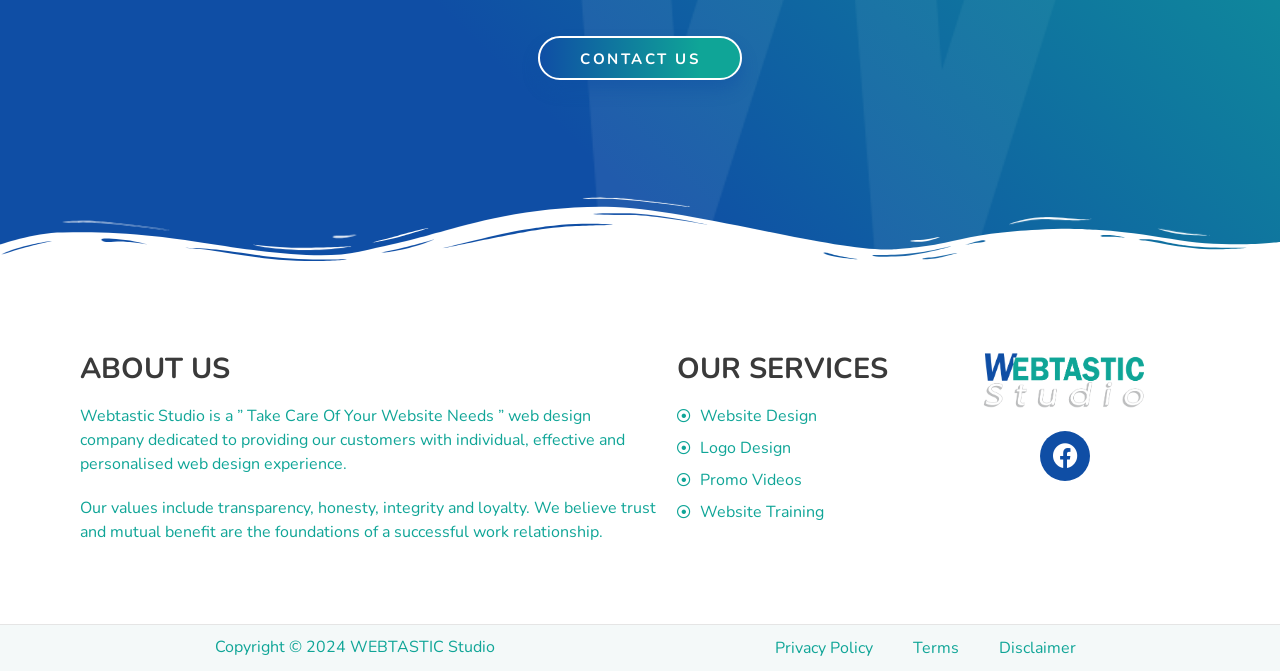What is the purpose of the company?
Answer the question with a thorough and detailed explanation.

The answer can be found in the link element with the text 'Webtastic Studio is a ” Take Care Of Your Website Needs ” web design company dedicated to providing our customers with individual, effective and personalised web design experience.'